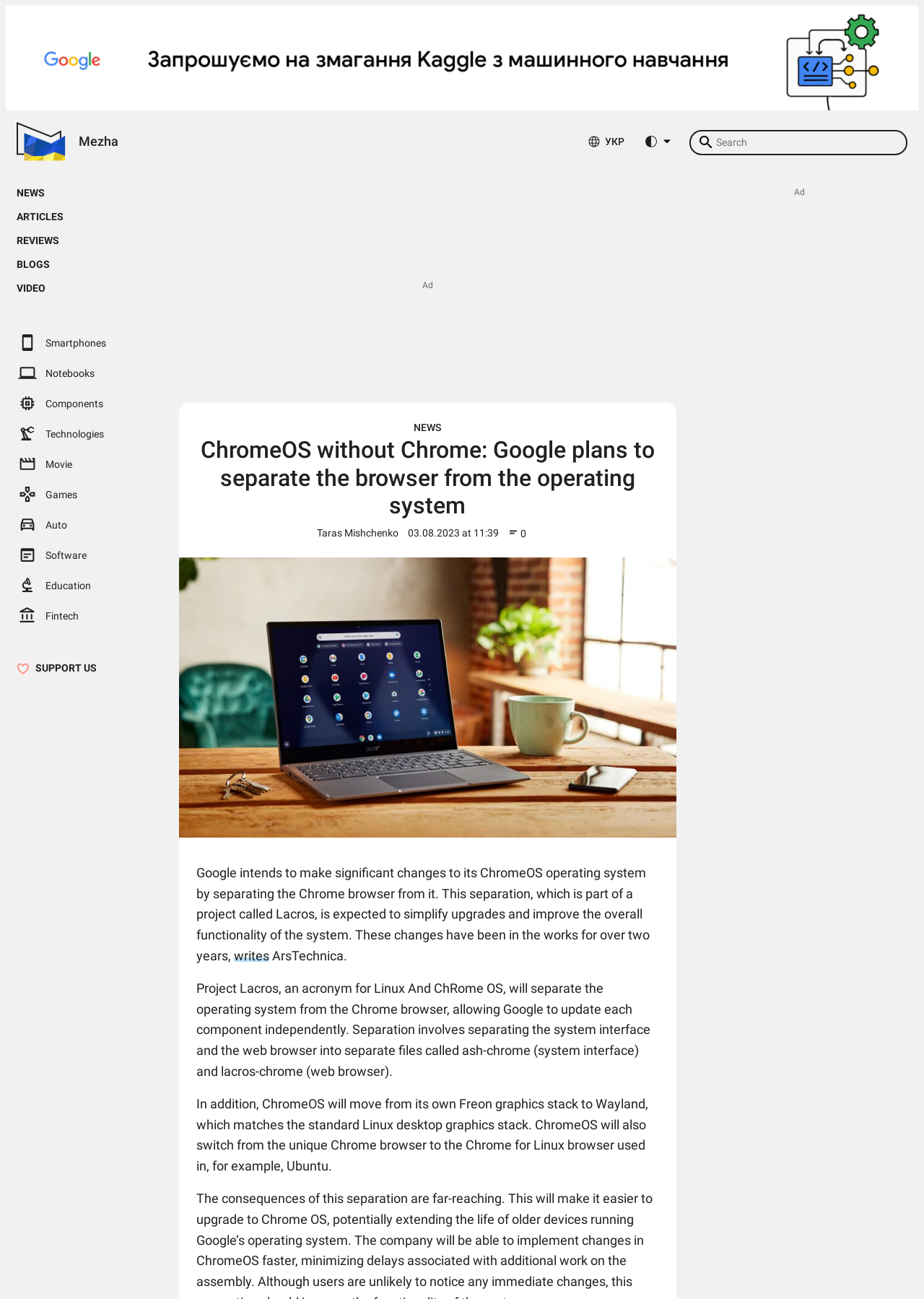Please provide the bounding box coordinates for the element that needs to be clicked to perform the following instruction: "Visit Mezha website". The coordinates should be given as four float numbers between 0 and 1, i.e., [left, top, right, bottom].

[0.018, 0.094, 0.128, 0.125]